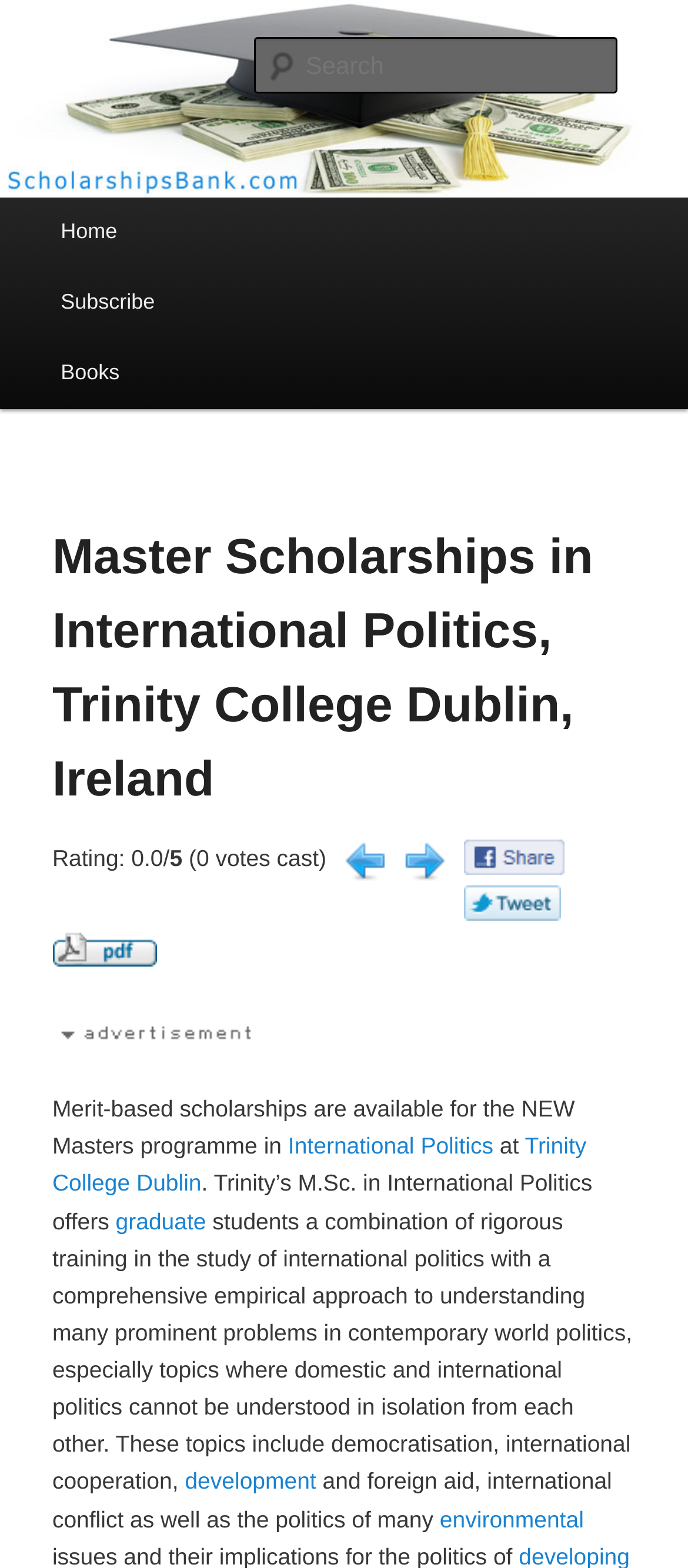Given the description: "title="Share on Twitter"", determine the bounding box coordinates of the UI element. The coordinates should be formatted as four float numbers between 0 and 1, [left, top, right, bottom].

[0.674, 0.574, 0.815, 0.591]